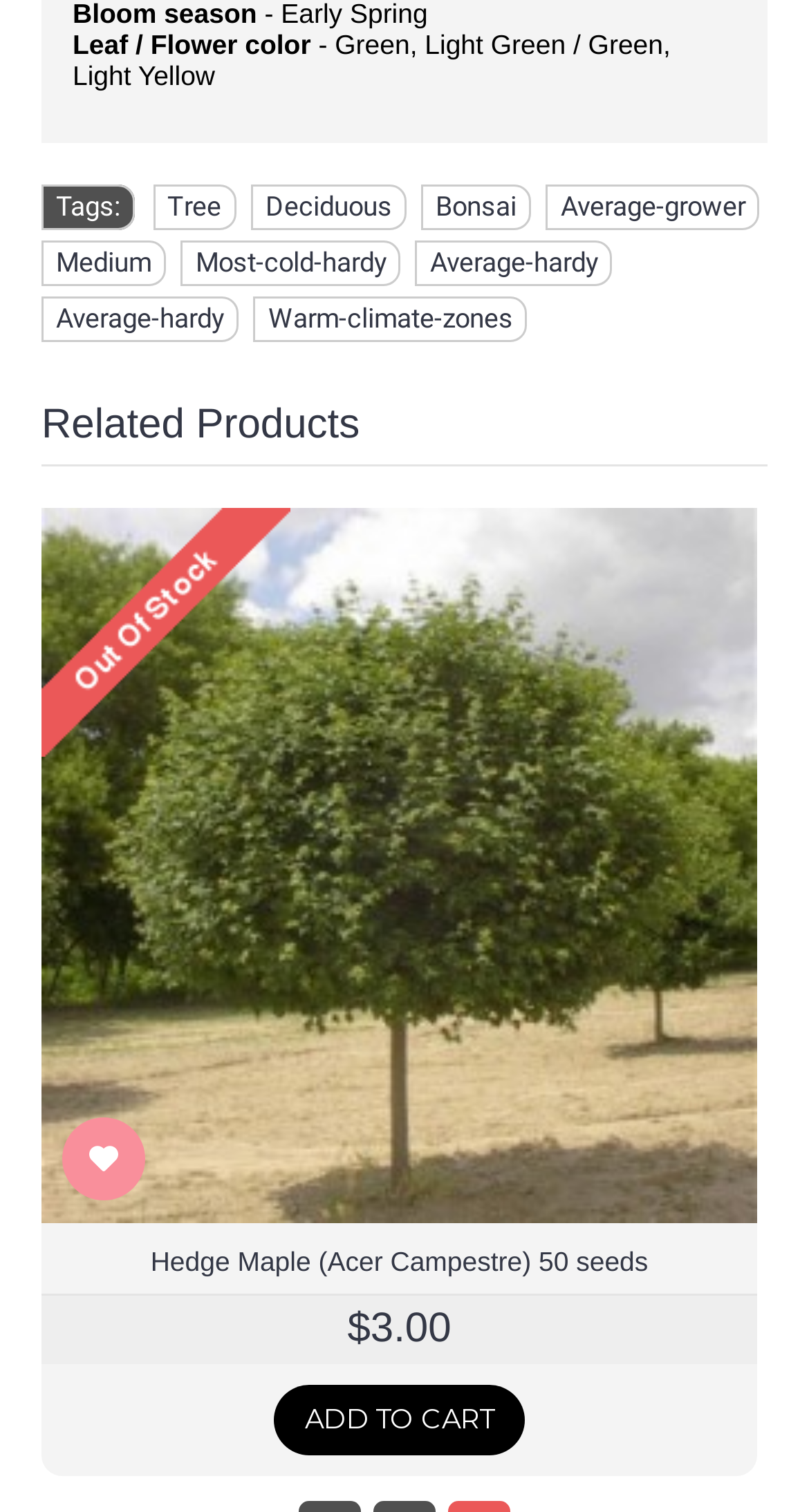Using floating point numbers between 0 and 1, provide the bounding box coordinates in the format (top-left x, top-left y, bottom-right x, bottom-right y). Locate the UI element described here: Average-hardy

[0.514, 0.159, 0.758, 0.189]